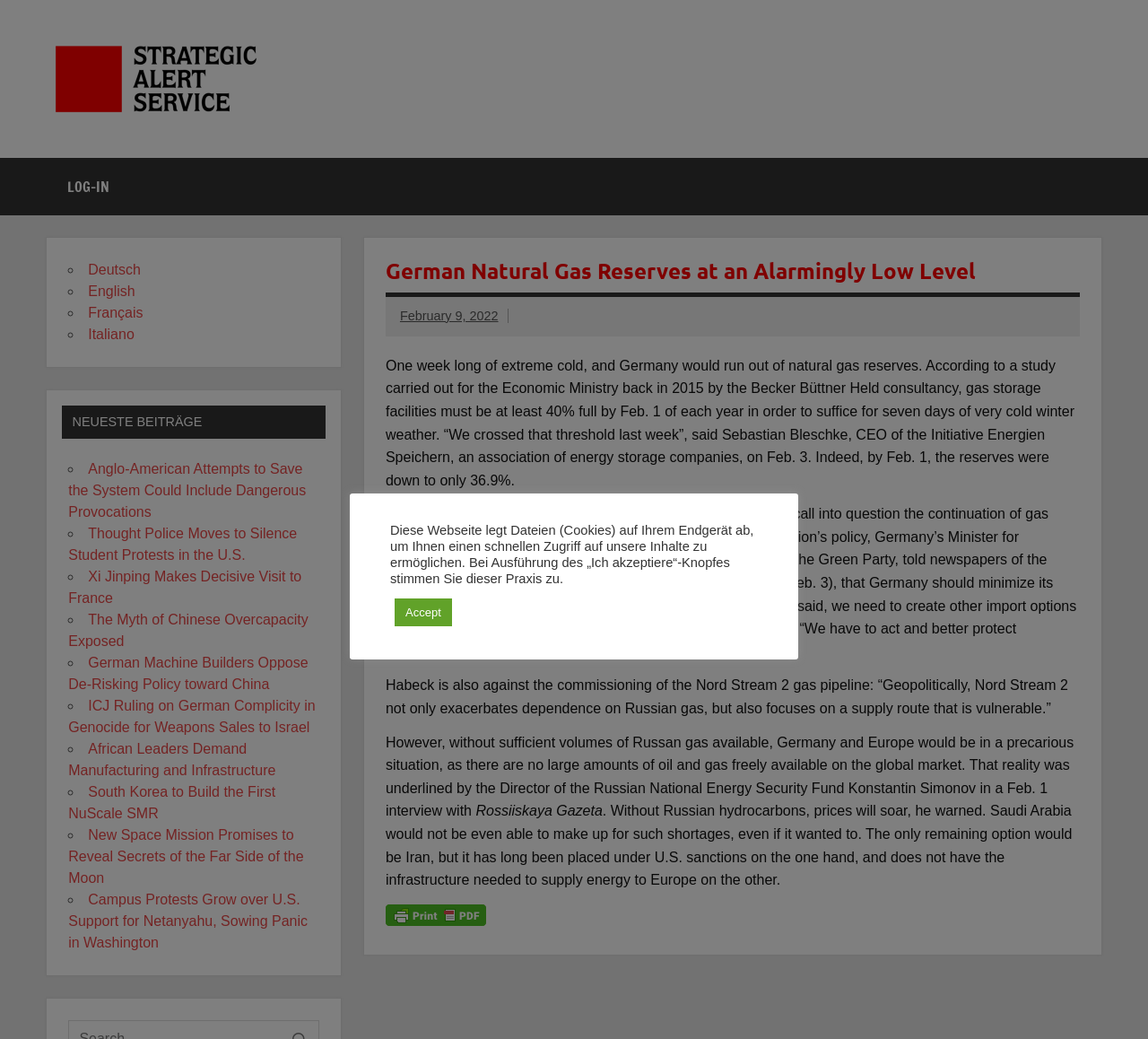What is the title of the latest article?
Refer to the image and provide a one-word or short phrase answer.

German Natural Gas Reserves at an Alarmingly Low Level